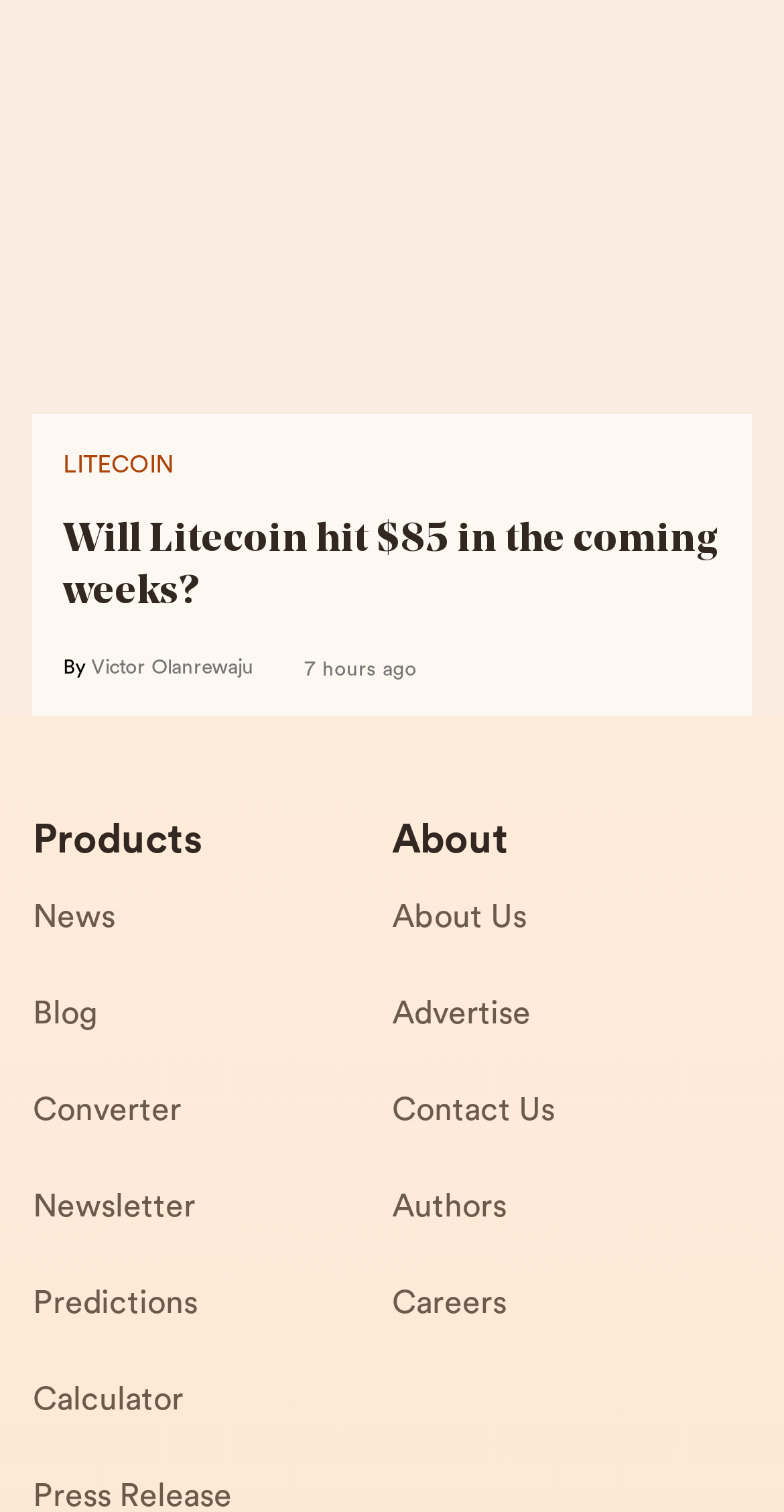Provide the bounding box coordinates for the UI element that is described by this text: "Contact Us". The coordinates should be in the form of four float numbers between 0 and 1: [left, top, right, bottom].

[0.5, 0.715, 0.958, 0.779]